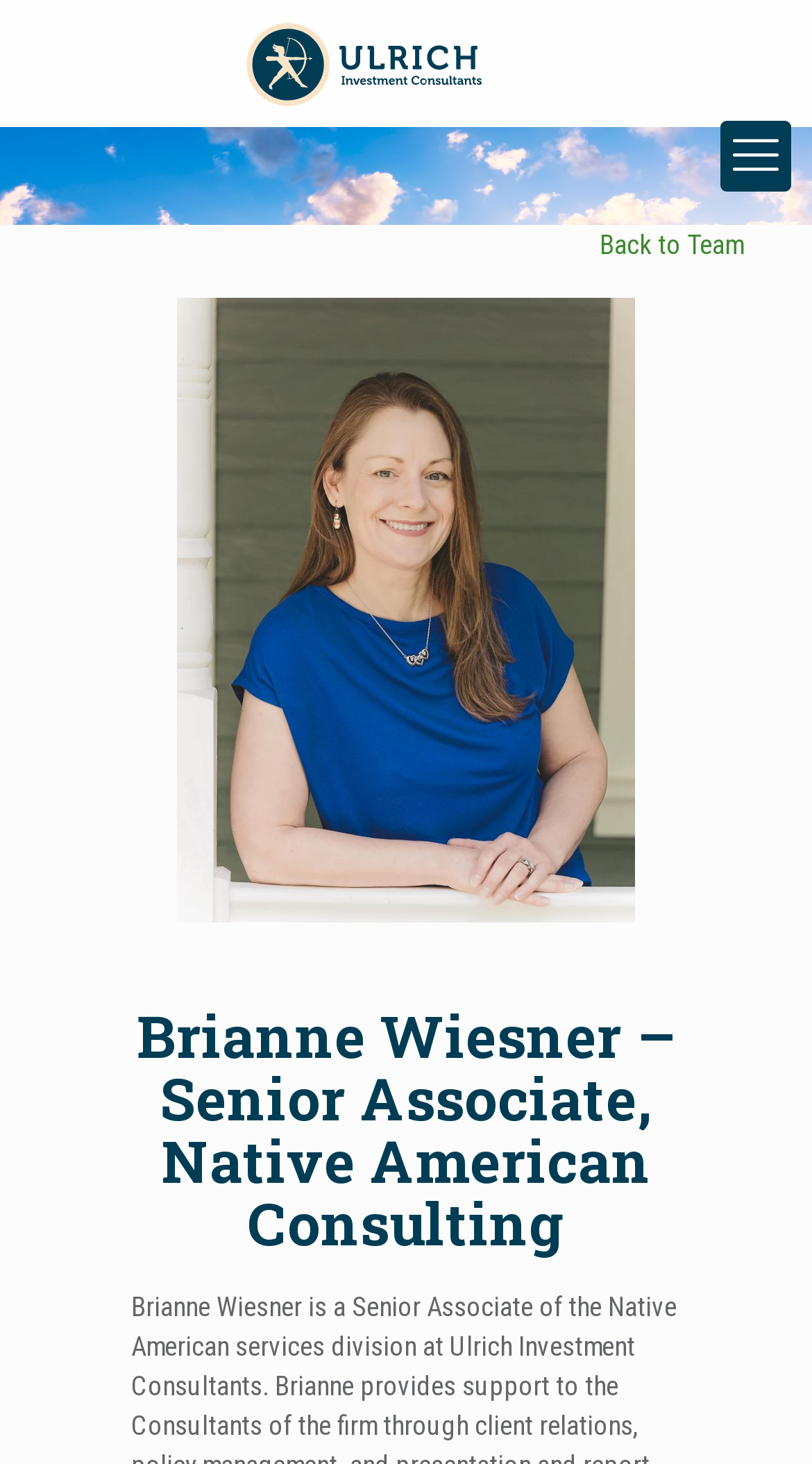Given the element description, predict the bounding box coordinates in the format (top-left x, top-left y, bottom-right x, bottom-right y), using floating point numbers between 0 and 1: aria-label="mobile menu"

[0.887, 0.083, 0.974, 0.131]